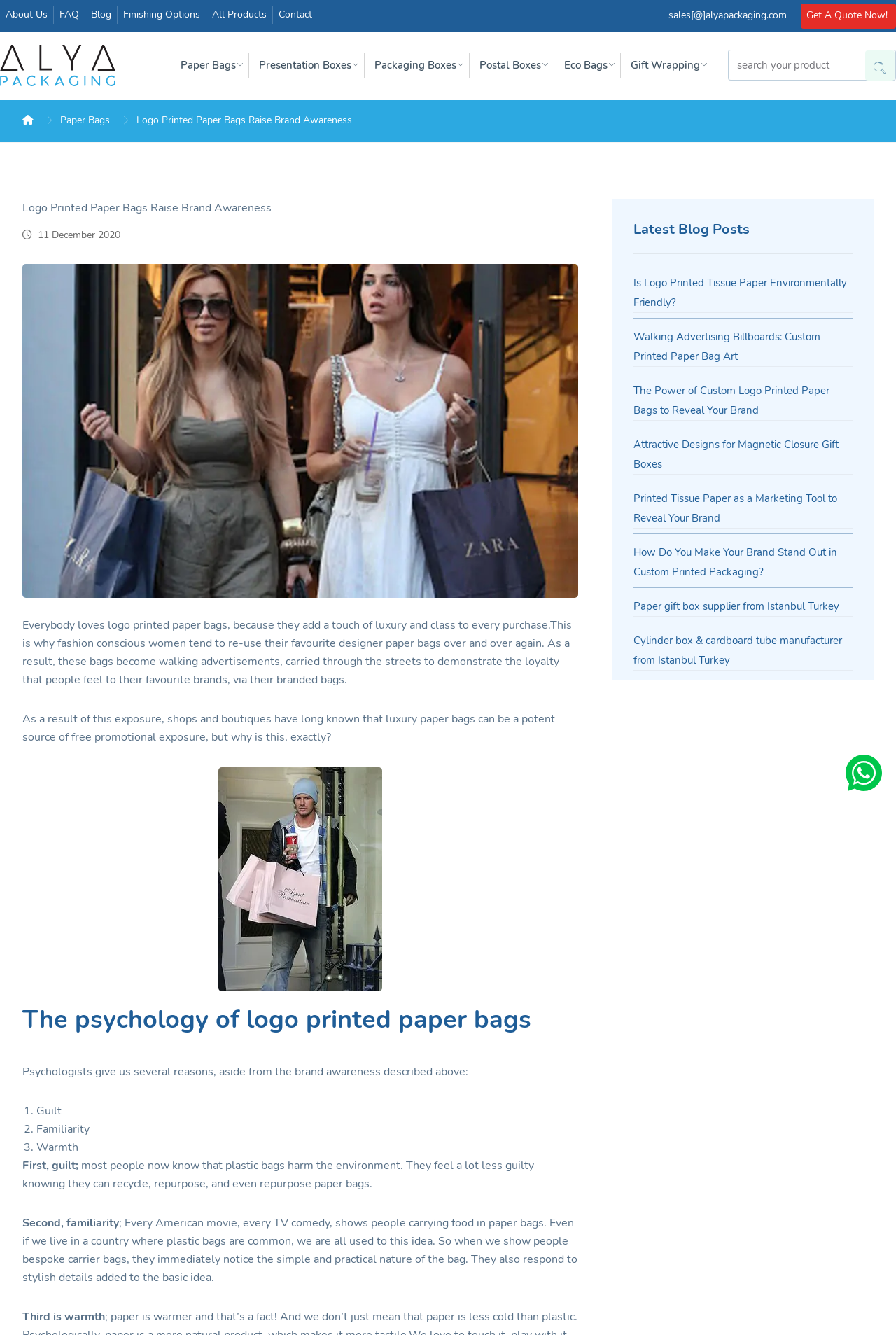Determine the bounding box coordinates (top-left x, top-left y, bottom-right x, bottom-right y) of the UI element described in the following text: name="s" placeholder="search your product"

[0.812, 0.037, 1.0, 0.06]